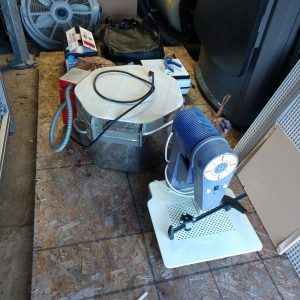Give a detailed account of the elements present in the image.

The image showcases newly donated glass fusing and slumping equipment, a valuable addition for creative projects at Castlemakers. The setup includes a circular fusing kiln, essential for melting glass, along with various tools that complement the glassworking process. In the background, casual workspace elements like fans and bags hint at a collaborative atmosphere conducive to artistic endeavors. This equipment will enable artists to explore new techniques in glass manipulation, paving the way for innovative creations. The presence of this machinery signifies a commitment to expanding artistic possibilities and fostering a hands-on learning environment.